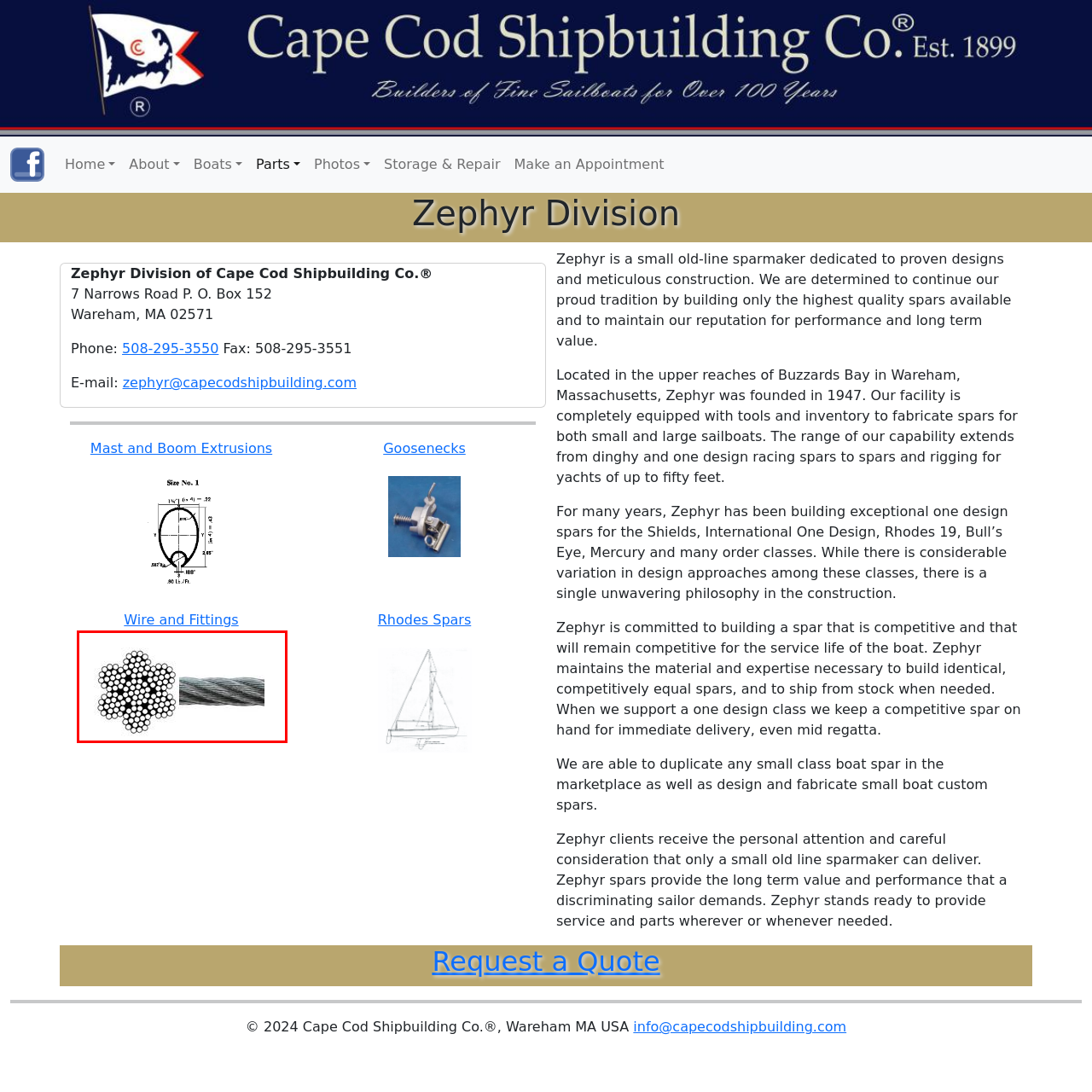What is the purpose of the twisted structure?
Look at the image contained within the red bounding box and provide a detailed answer based on the visual details you can infer from it.

The actual wire rope shown on the right side of the image has a twisted structure, which is designed to enhance the durability of the wire rope, making it more suitable for sailboat rigging.